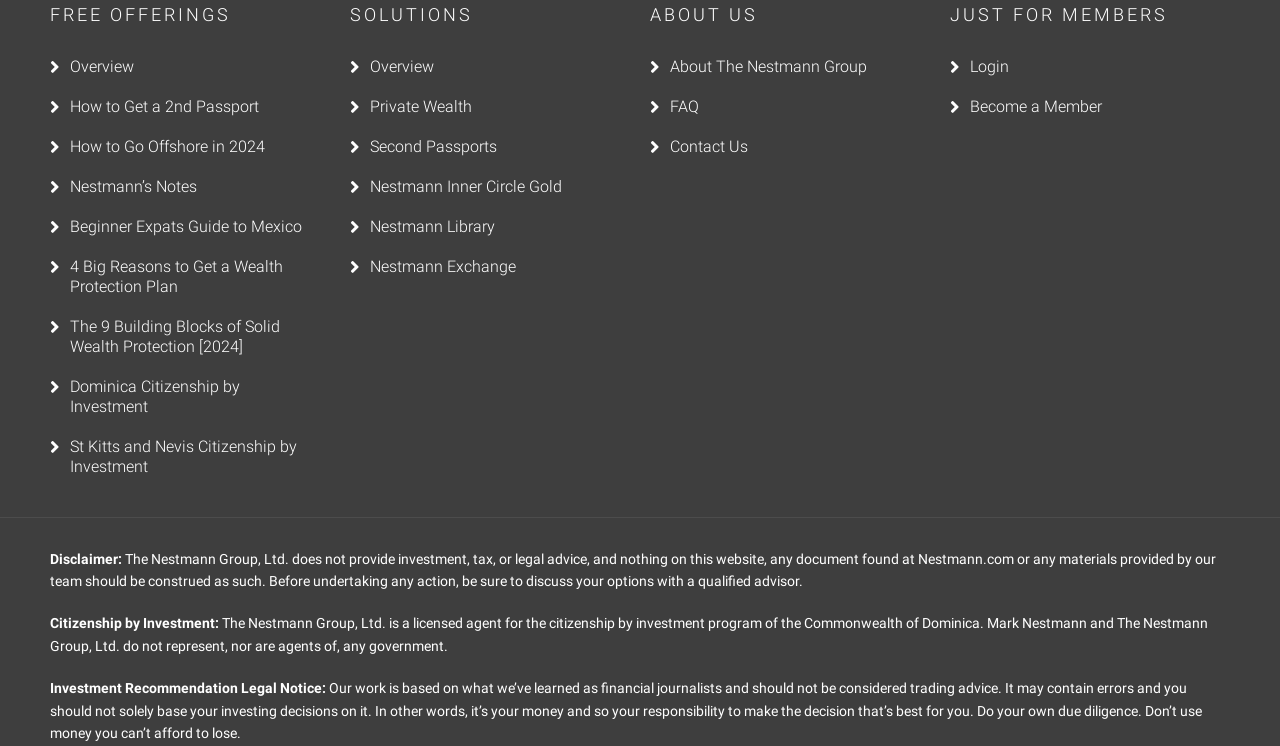Please give a succinct answer using a single word or phrase:
What is the topic of the 'Nestmann’s Notes' link?

Unknown